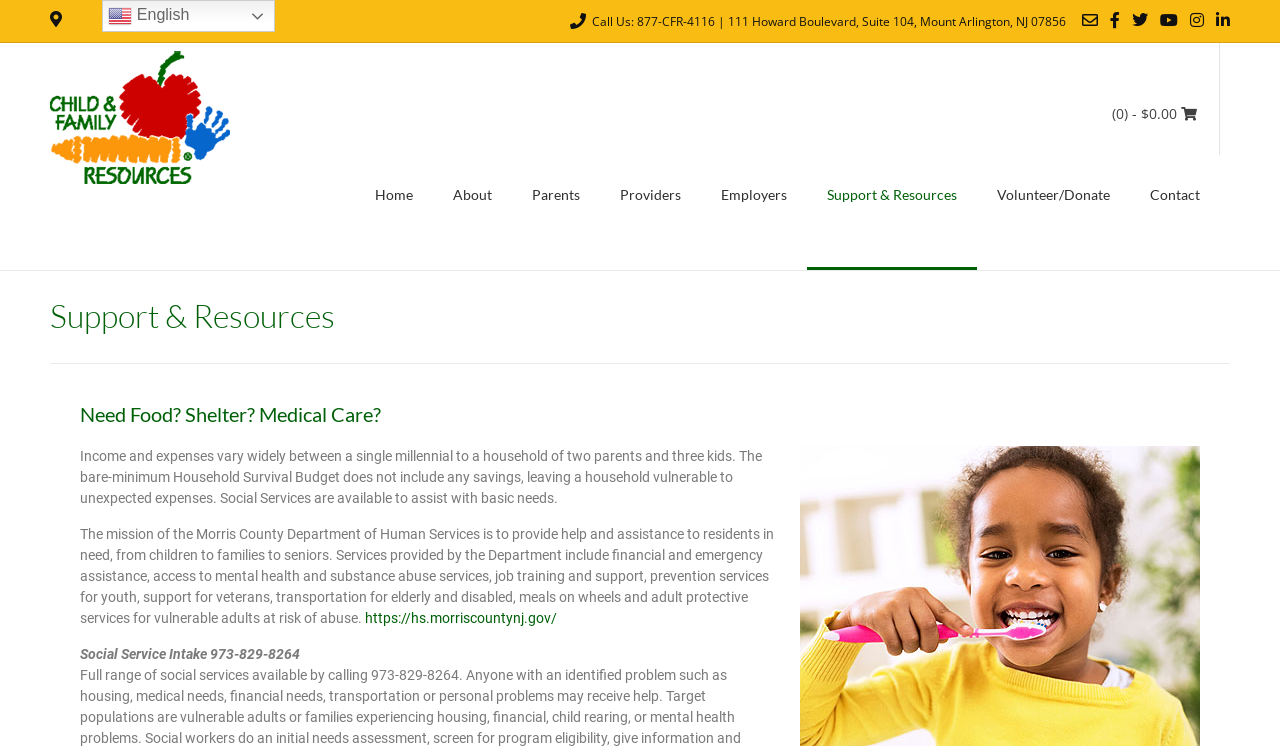Highlight the bounding box coordinates of the element that should be clicked to carry out the following instruction: "Visit the Home page". The coordinates must be given as four float numbers ranging from 0 to 1, i.e., [left, top, right, bottom].

[0.277, 0.166, 0.338, 0.362]